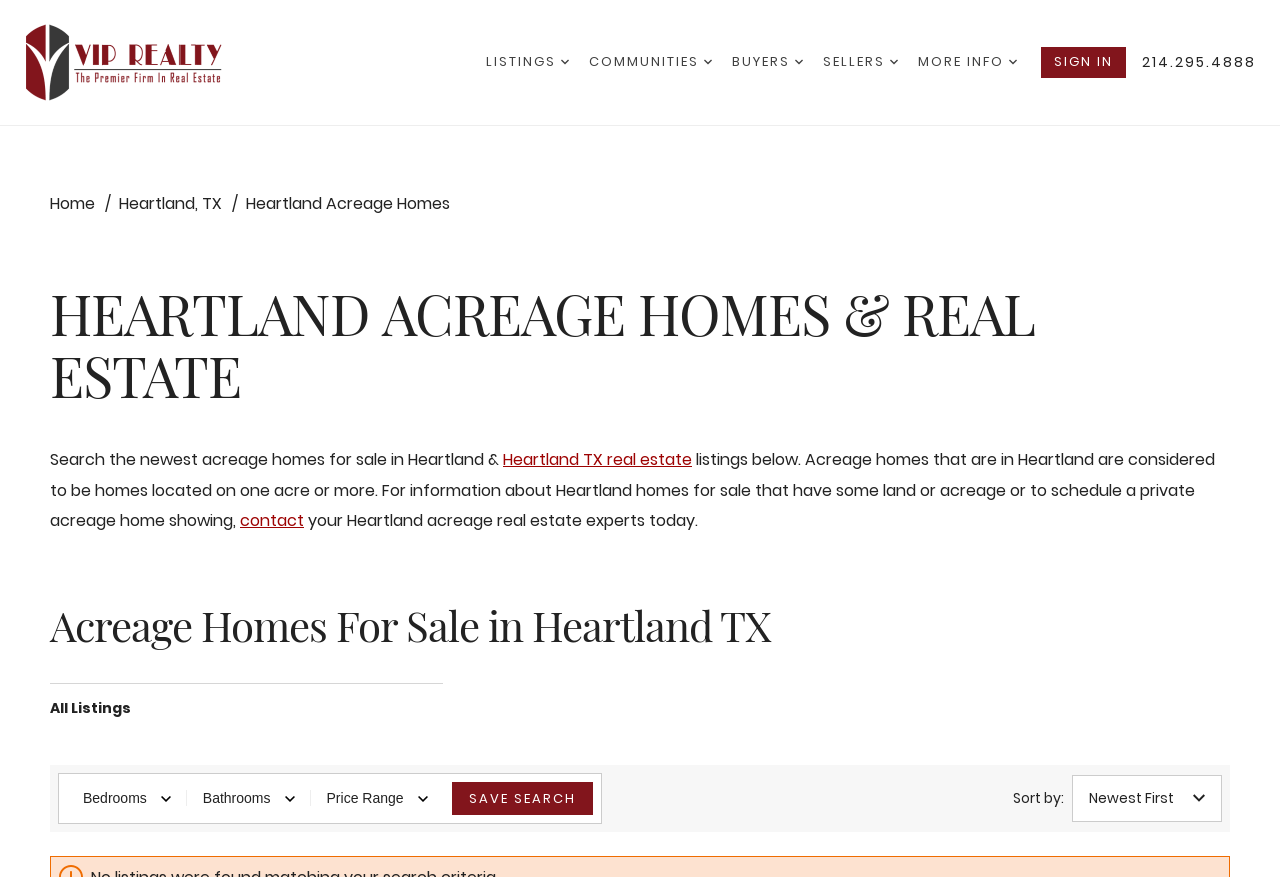Identify the bounding box coordinates of the section to be clicked to complete the task described by the following instruction: "Search for Heartland TX real estate". The coordinates should be four float numbers between 0 and 1, formatted as [left, top, right, bottom].

[0.393, 0.511, 0.541, 0.537]